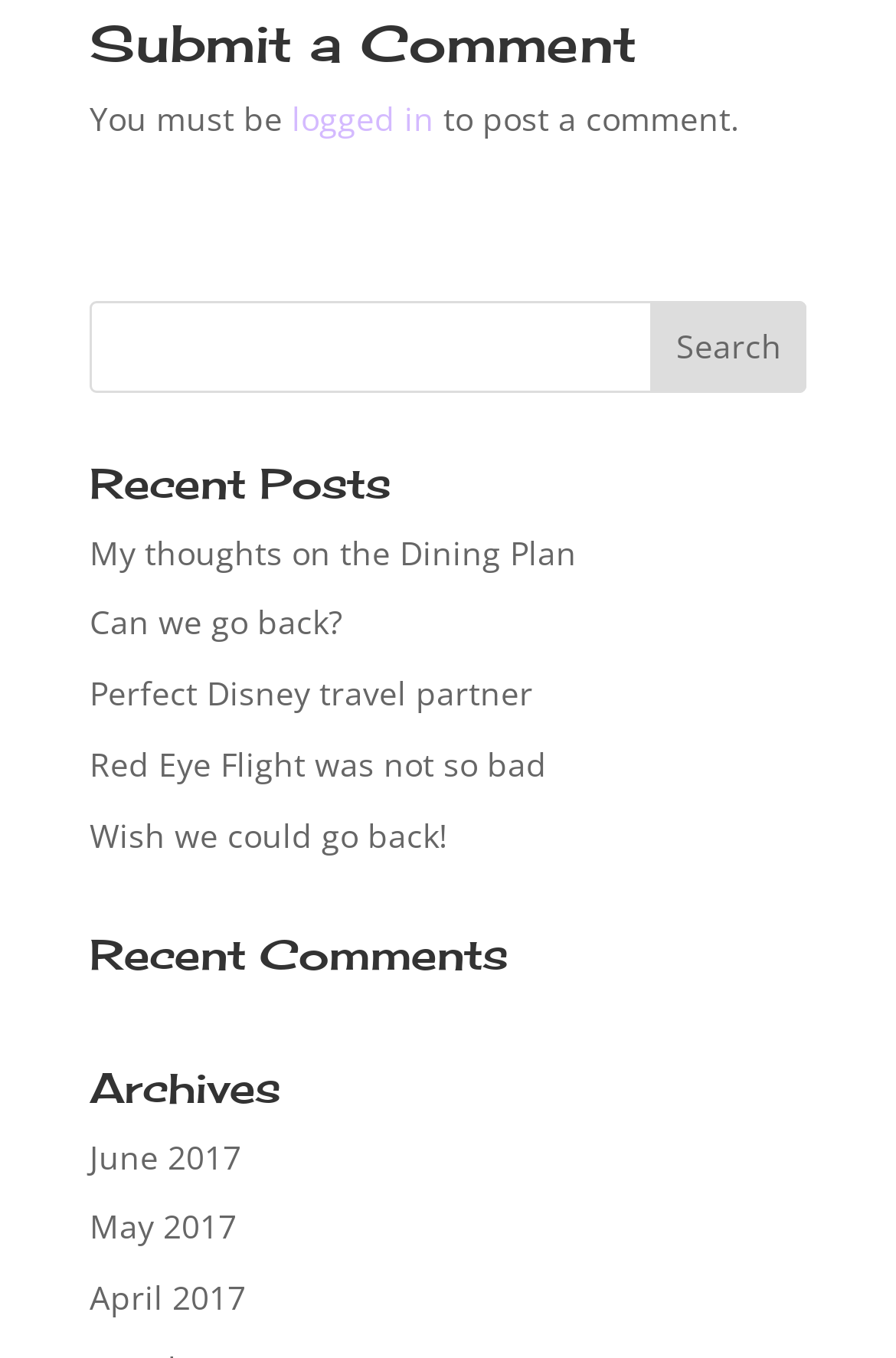What type of content is listed under 'Recent Posts'?
Based on the screenshot, provide your answer in one word or phrase.

Blog posts